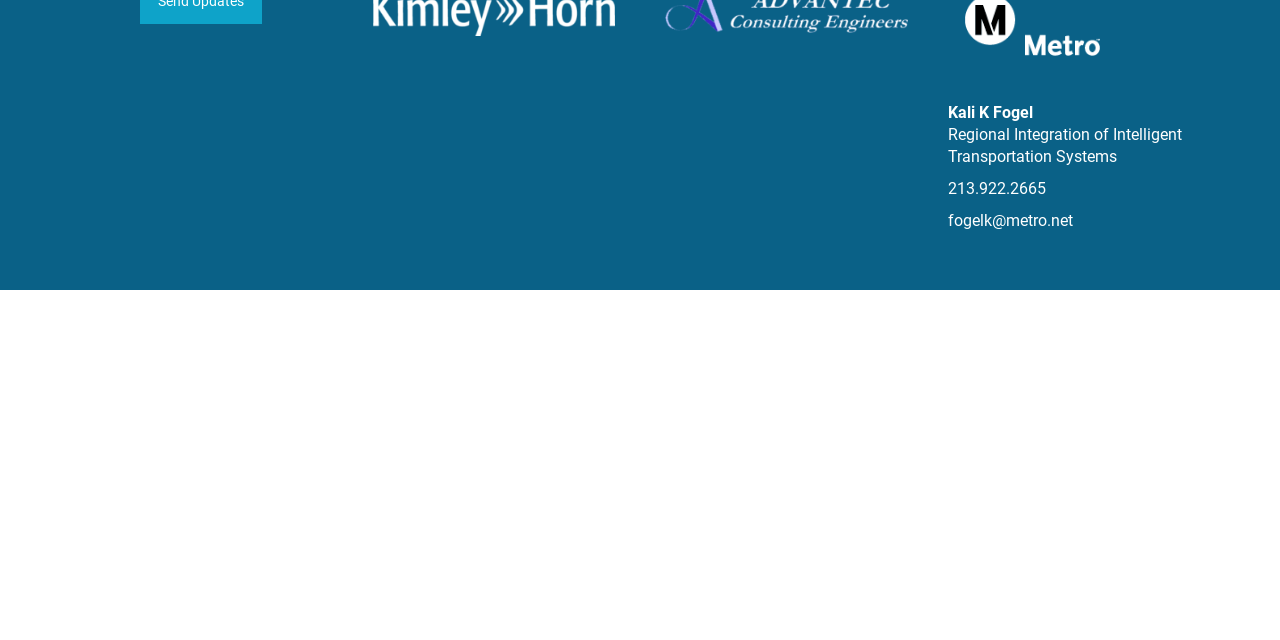Using the description "title="To Top"", predict the bounding box of the relevant HTML element.

[0.955, 0.812, 0.984, 0.859]